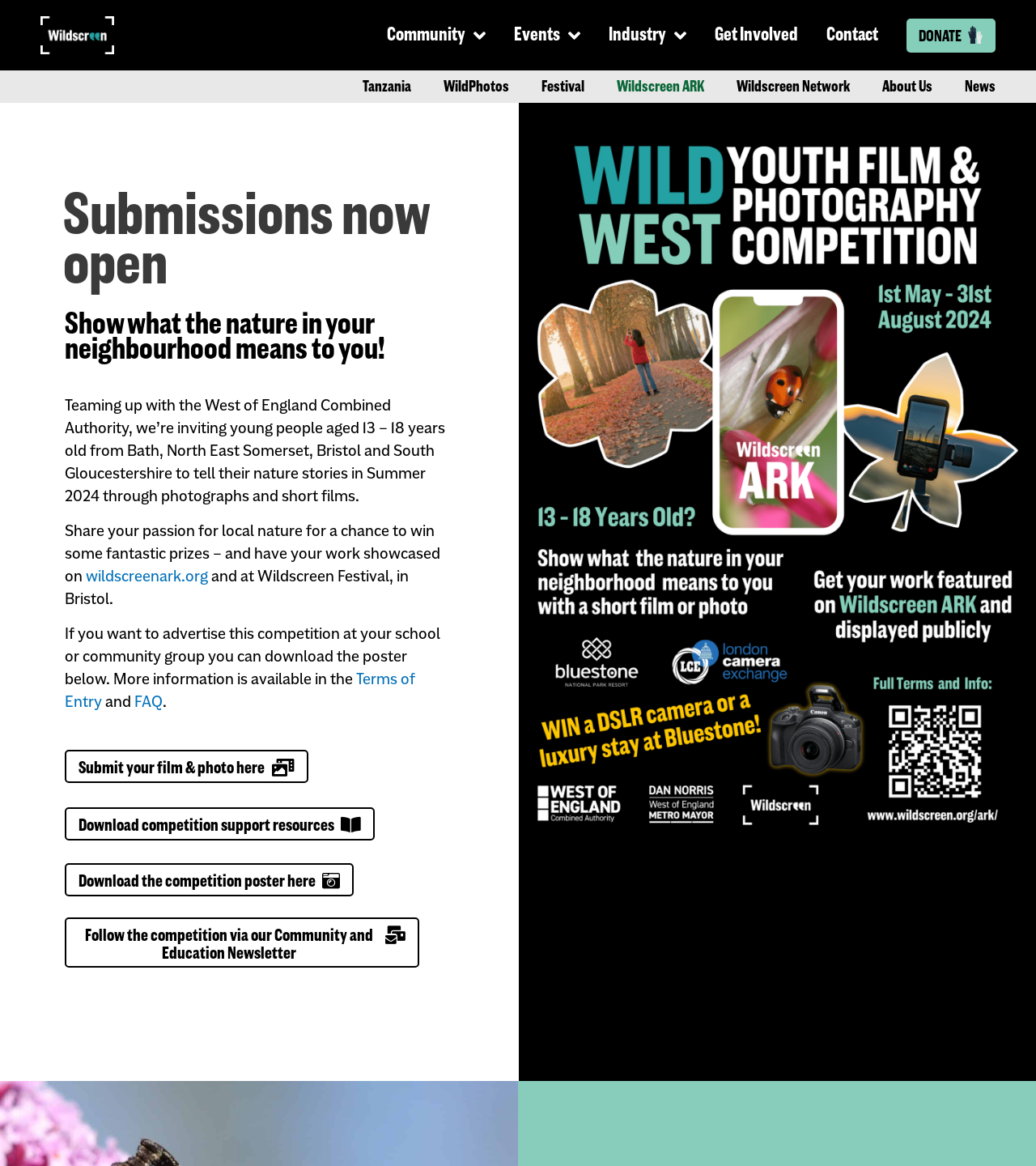What can be downloaded from the website?
Use the screenshot to answer the question with a single word or phrase.

Poster and competition support resources